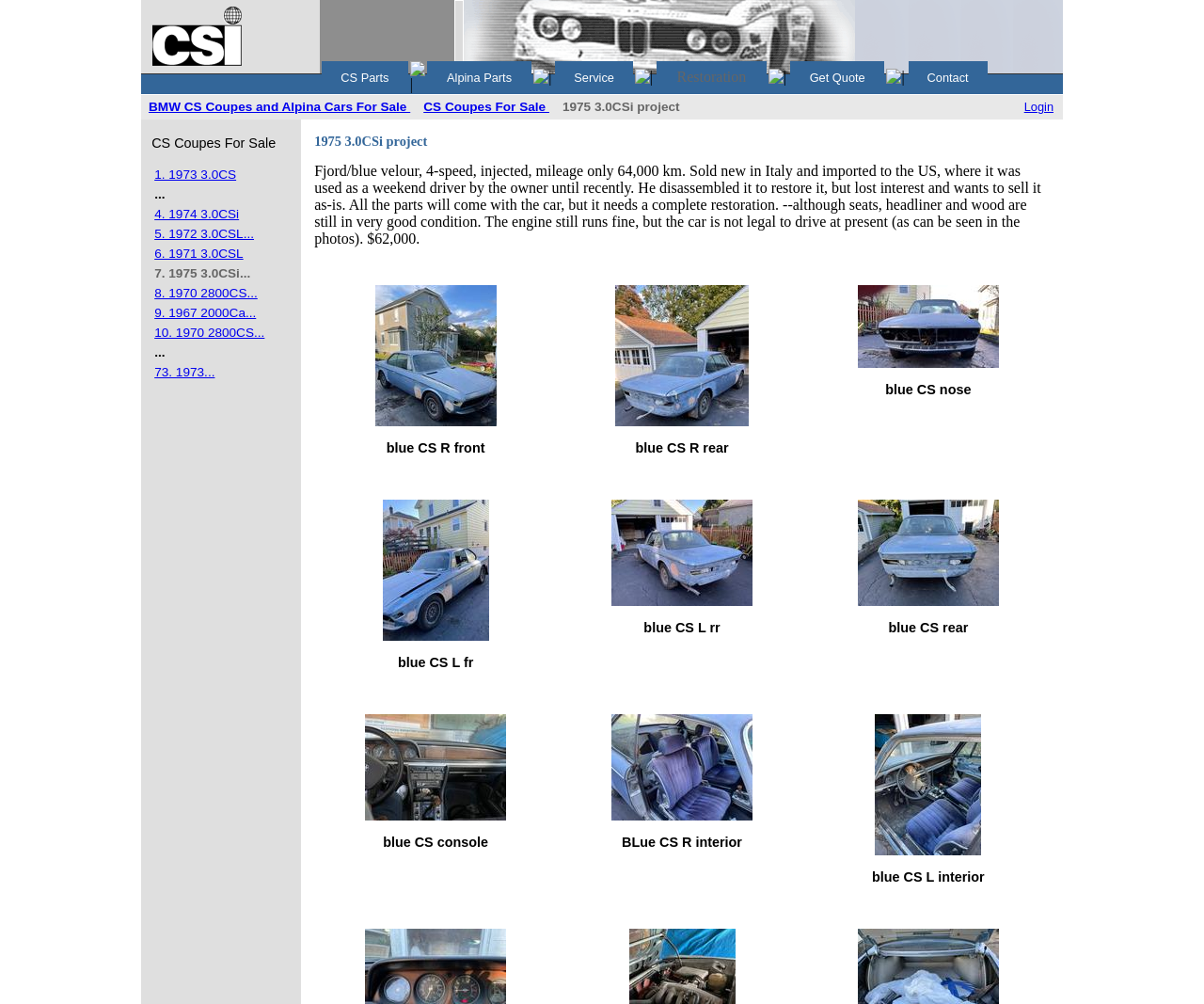Determine the bounding box for the HTML element described here: "alt="CSi"". The coordinates should be given as [left, top, right, bottom] with each number being a float between 0 and 1.

[0.117, 0.061, 0.266, 0.077]